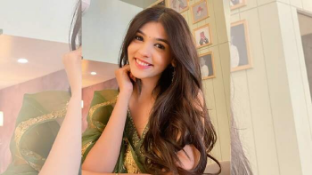What is the style of the woman's hair?
With the help of the image, please provide a detailed response to the question.

The caption describes the woman's hair as 'long, flowing hair cascades over her shoulders', which indicates that her hair is long and flowing.